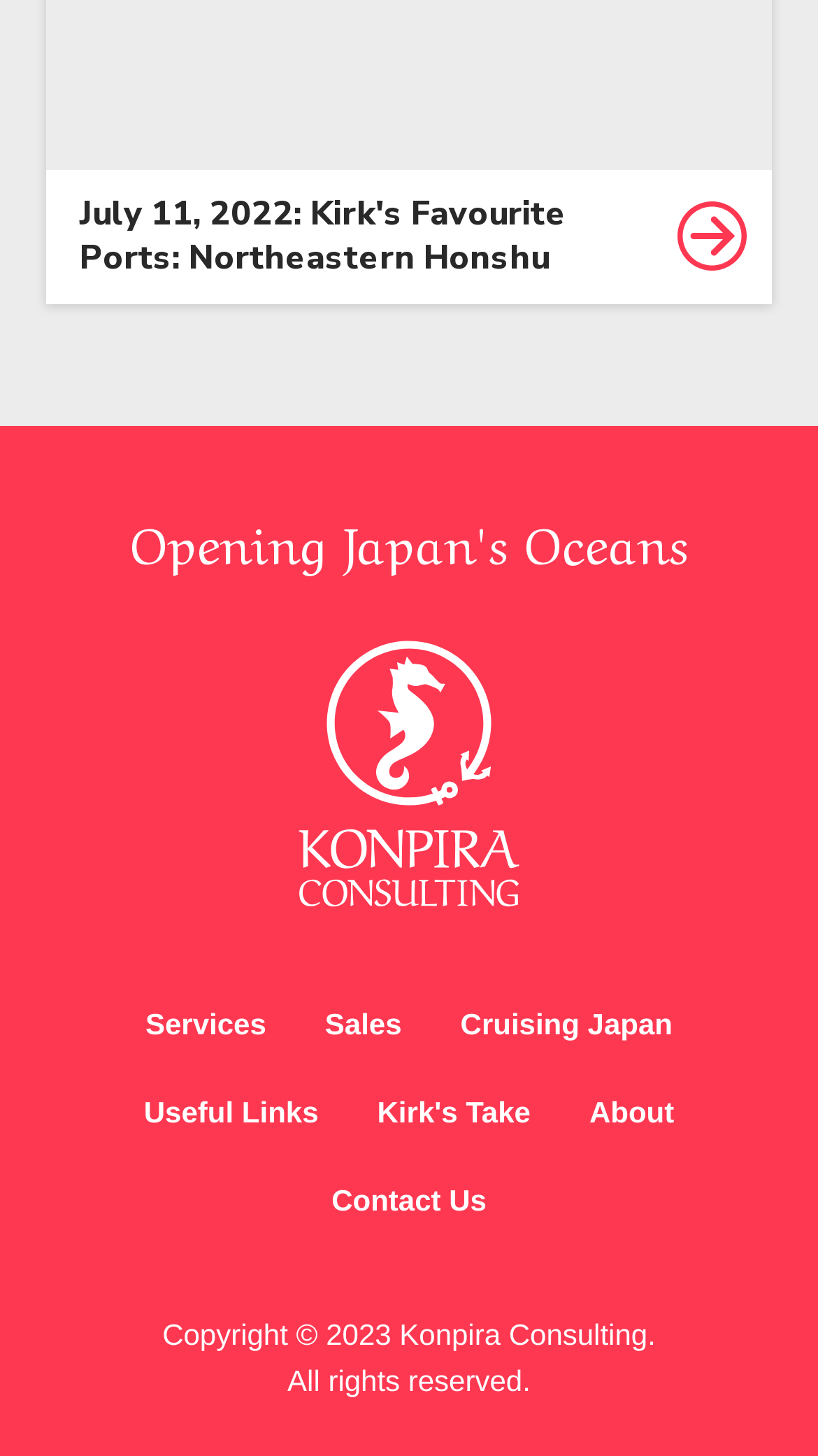Please identify the bounding box coordinates of the element that needs to be clicked to execute the following command: "go to Services page". Provide the bounding box using four float numbers between 0 and 1, formatted as [left, top, right, bottom].

[0.142, 0.672, 0.361, 0.733]